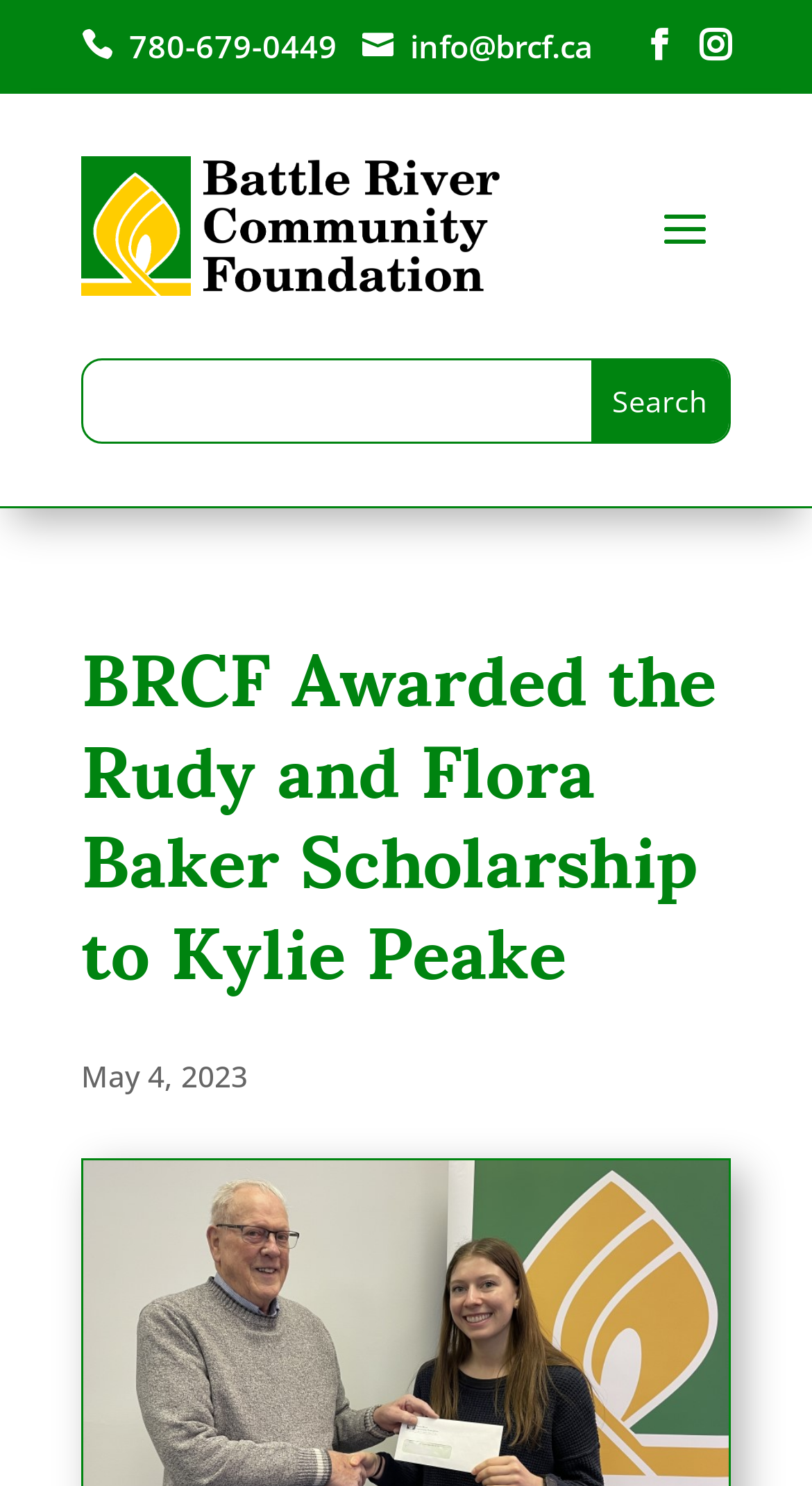Please answer the following question using a single word or phrase: 
What is the purpose of the textbox on the webpage?

Search